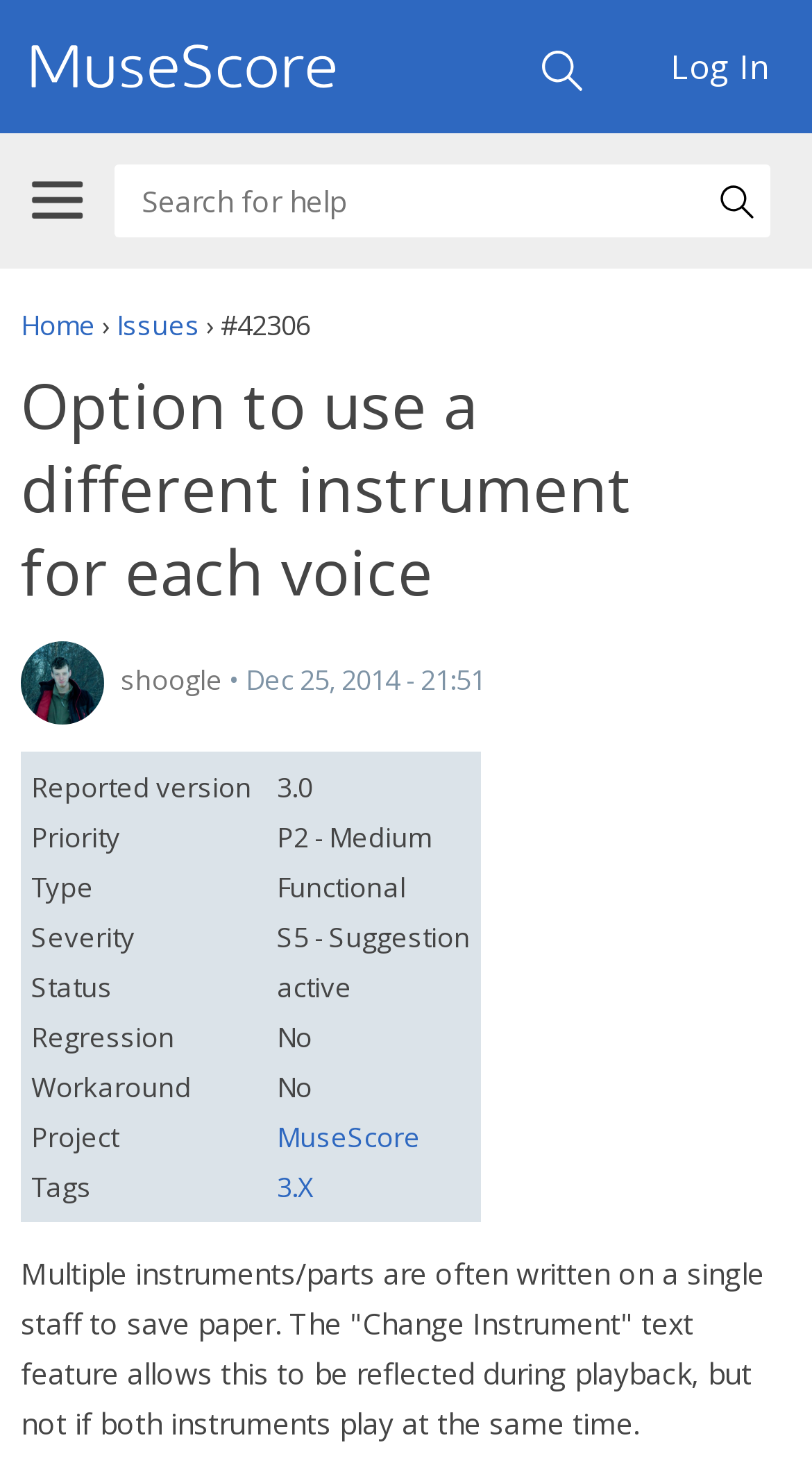Provide the bounding box coordinates for the UI element described in this sentence: "Pratt Engineering". The coordinates should be four float values between 0 and 1, i.e., [left, top, right, bottom].

None